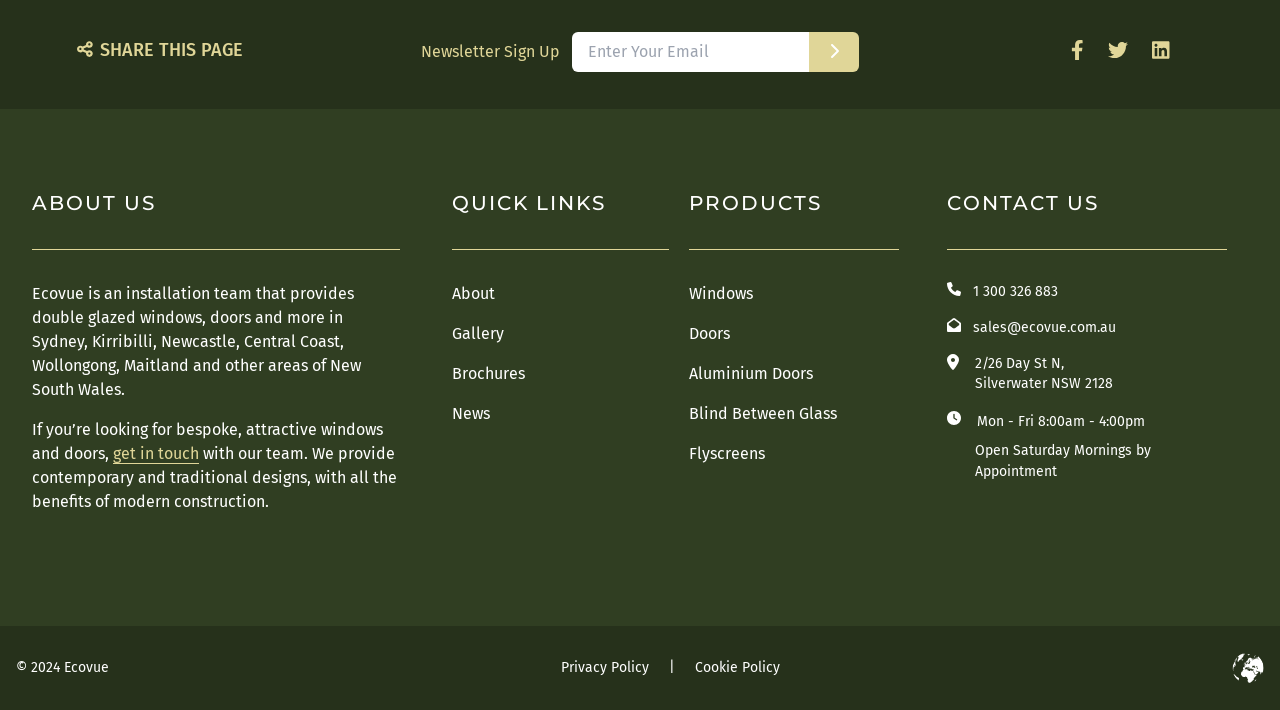How many links are under 'QUICK LINKS'?
Please provide a comprehensive and detailed answer to the question.

Under the heading 'QUICK LINKS', there are four links: 'About', 'Gallery', 'Brochures', and 'News'.